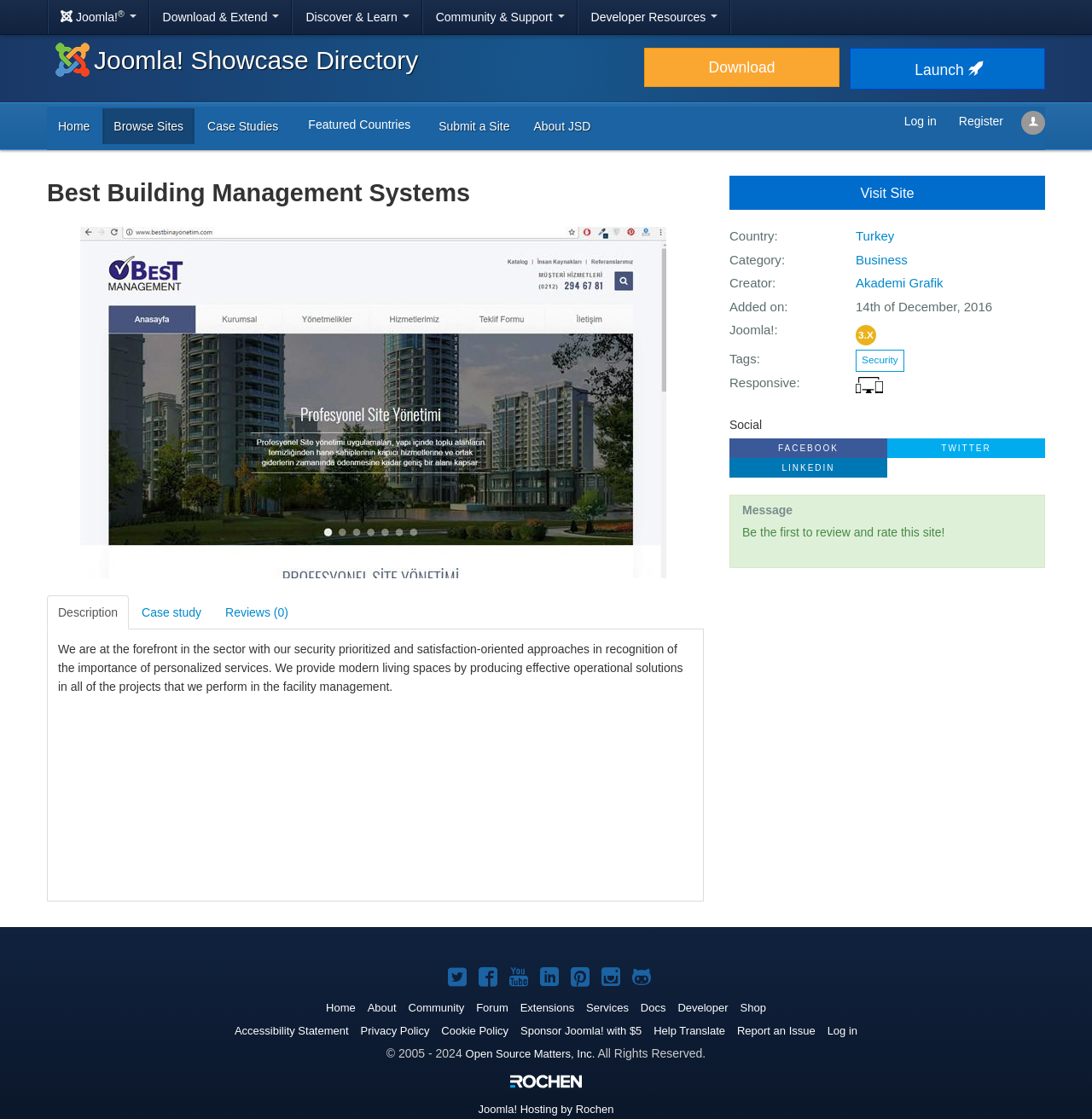Find the bounding box coordinates of the element to click in order to complete the given instruction: "Read the 'Description' of the site."

[0.043, 0.532, 0.118, 0.563]